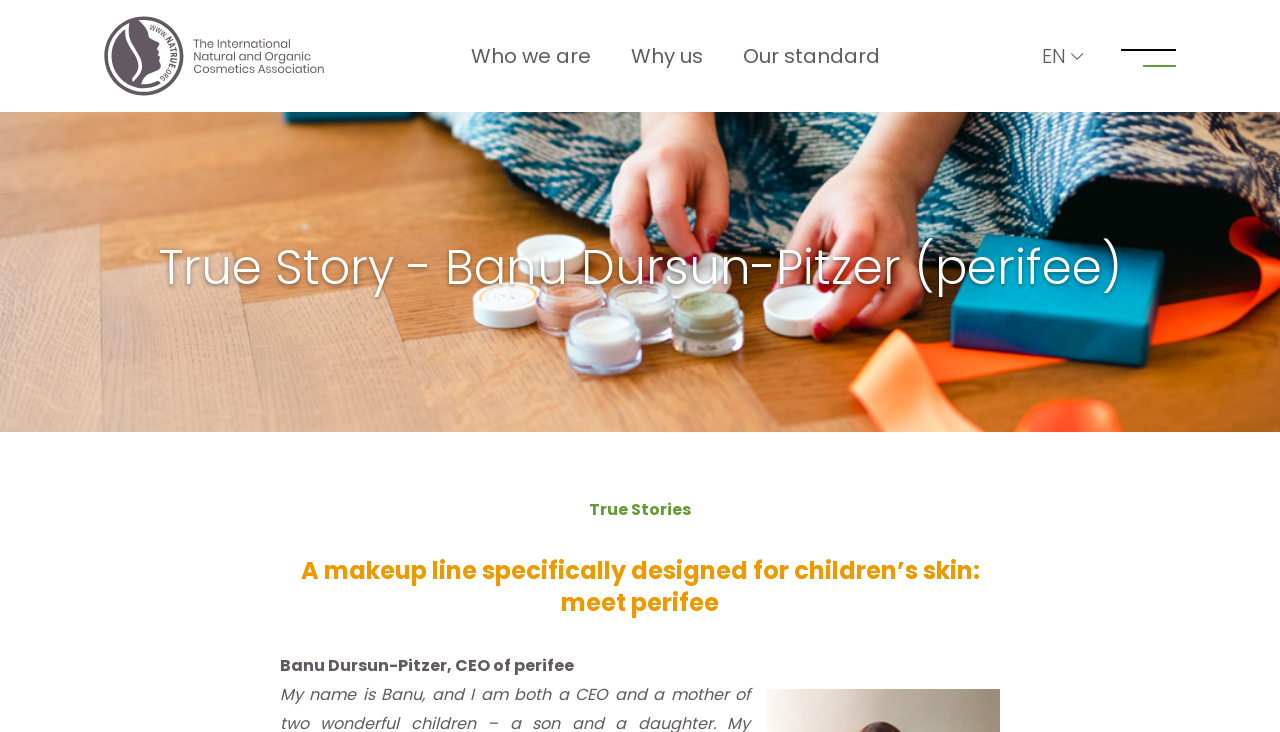What is the theme of the webpage?
Answer the question with a detailed explanation, including all necessary information.

I inferred this by looking at the link element with the text 'NATRUE' and the context of the webpage which seems to be about a natural cosmetics brand.